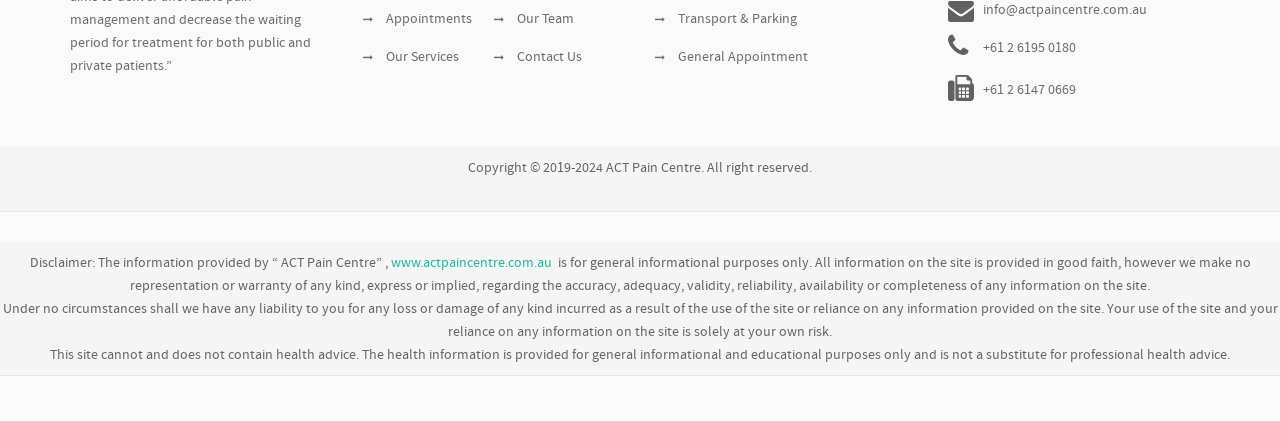What is the email address of ACT Pain Centre? Analyze the screenshot and reply with just one word or a short phrase.

info@actpaincentre.com.au